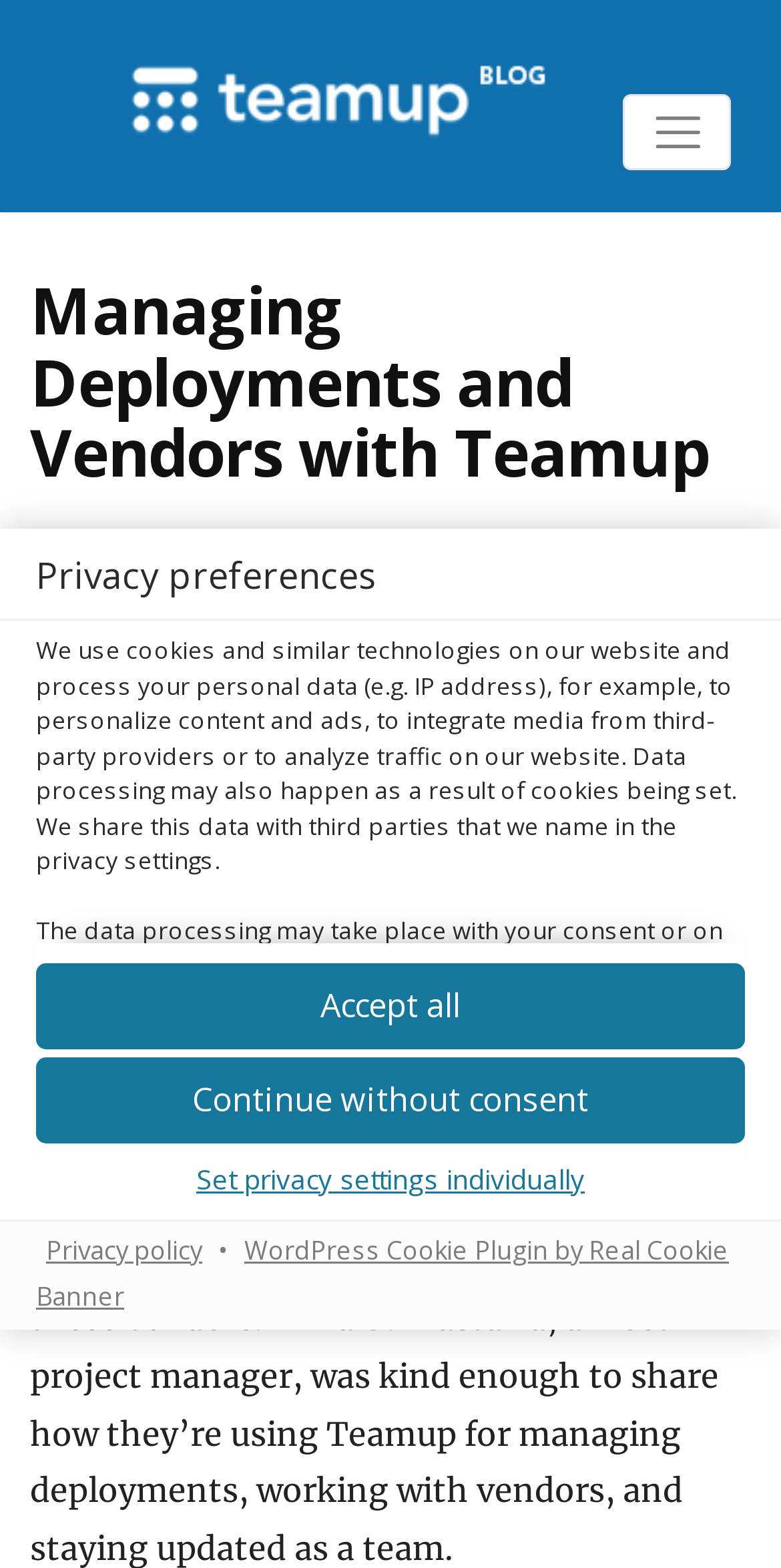What is the company mentioned in the article?
Look at the image and construct a detailed response to the question.

I found the company name by looking at the link element with the text 'ProLogic ITS' in the article, which suggests that it is a company related to the topic of the article.